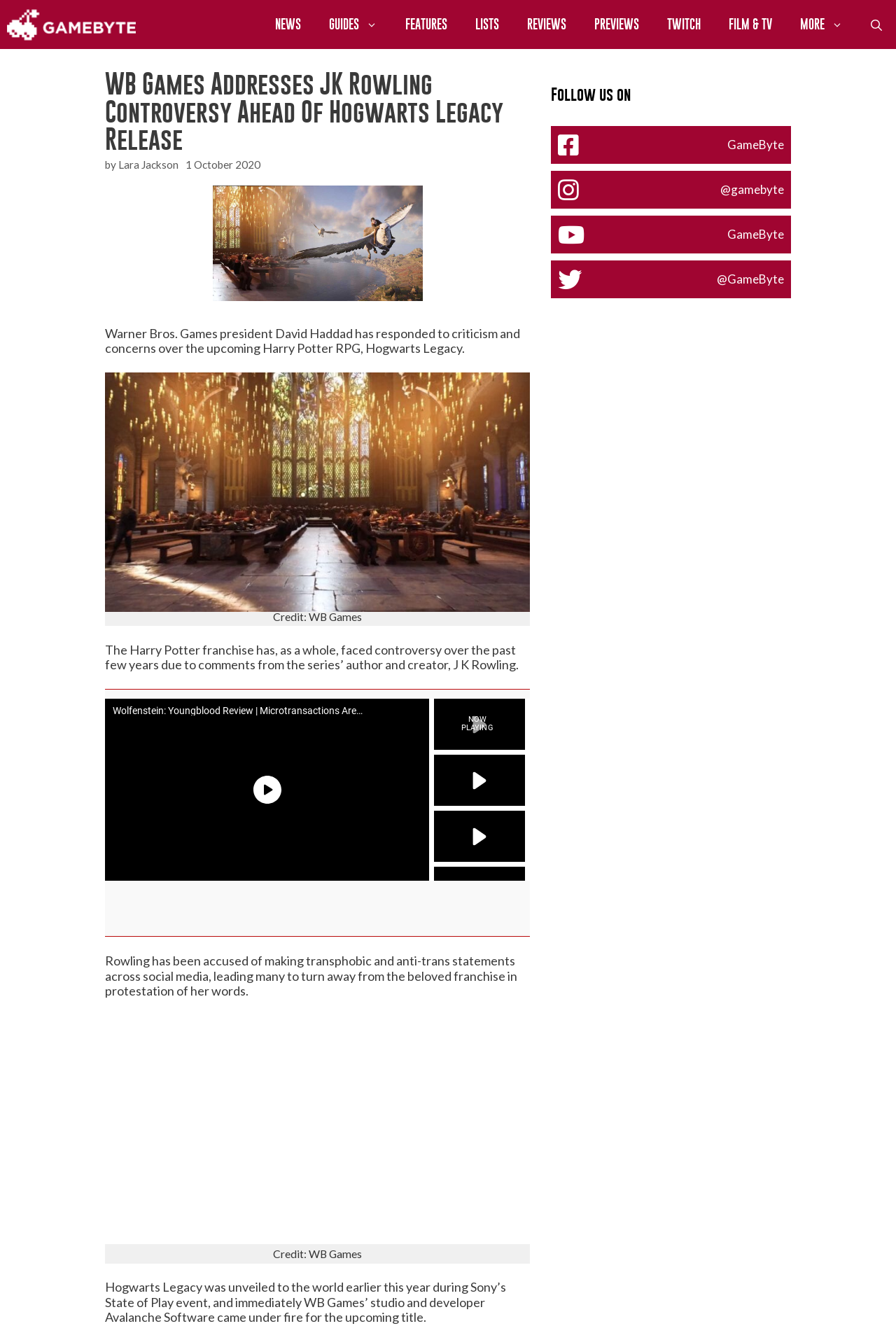Please locate the bounding box coordinates of the element's region that needs to be clicked to follow the instruction: "Click on the 'NEWS' link". The bounding box coordinates should be provided as four float numbers between 0 and 1, i.e., [left, top, right, bottom].

[0.291, 0.0, 0.352, 0.037]